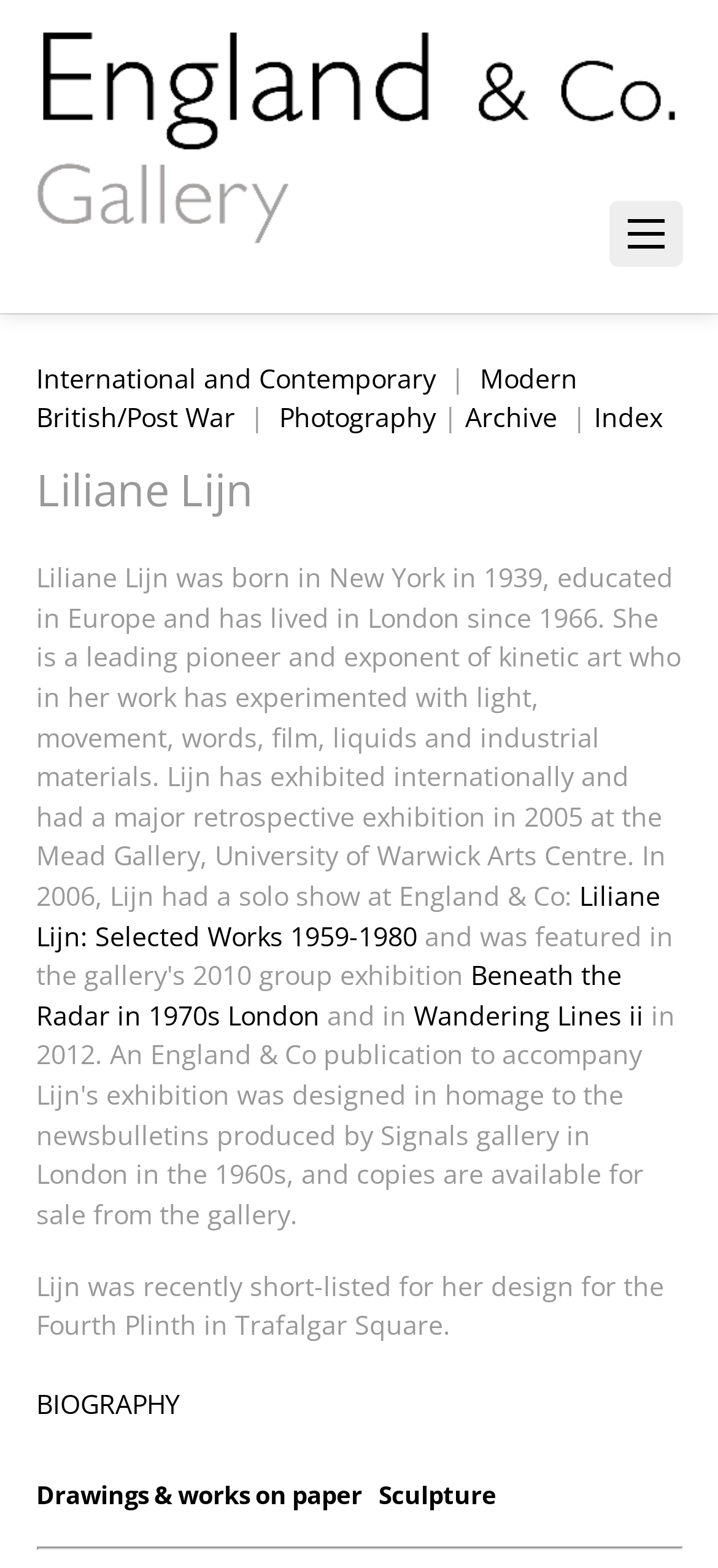Please examine the image and provide a detailed answer to the question: What are the categories of works listed on the webpage?

The webpage lists several categories of works, including Drawings & works on paper and Sculpture, which are mentioned as separate links on the webpage.